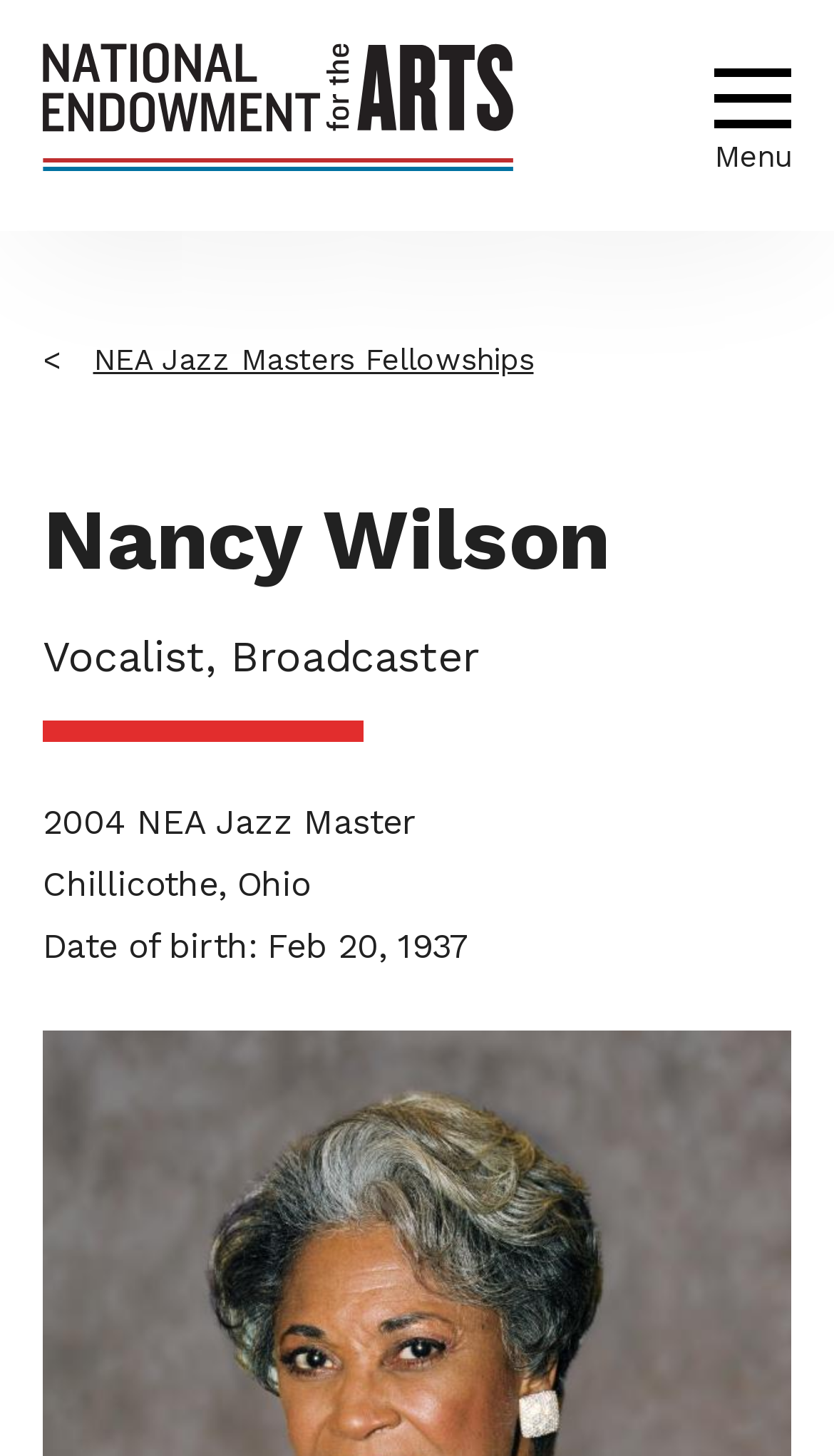What is the name of the organization?
Please respond to the question with a detailed and well-explained answer.

I found the answer by looking at the heading element with the text 'National Endowment for the Arts' which is located above the navigation element with the text 'Breadcrumb'.